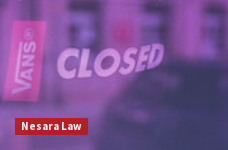What is the color of the banner below the 'CLOSED' sign?
Answer the question with a single word or phrase, referring to the image.

Red